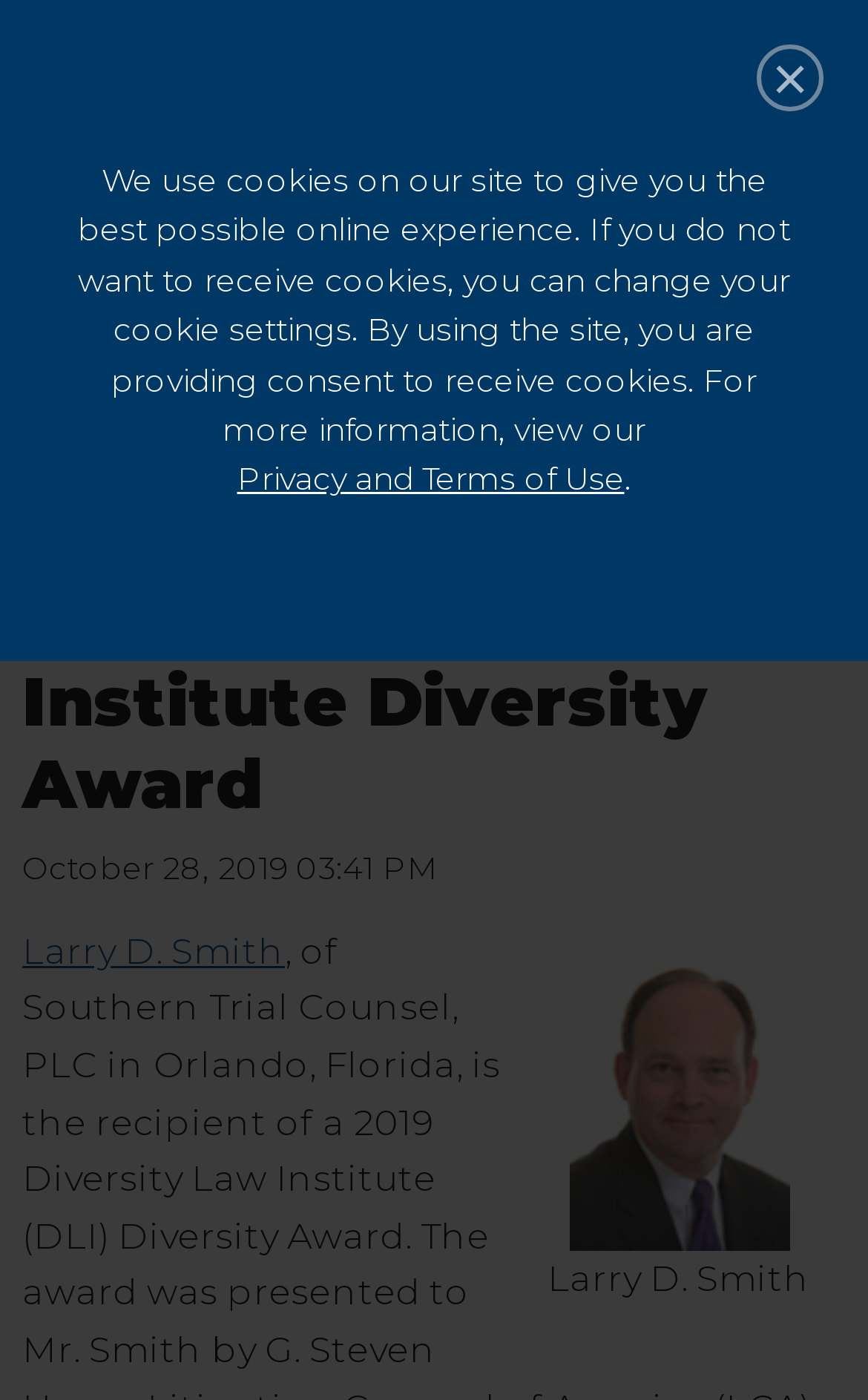Locate the bounding box coordinates of the clickable region necessary to complete the following instruction: "Open the search form". Provide the coordinates in the format of four float numbers between 0 and 1, i.e., [left, top, right, bottom].

[0.877, 0.073, 0.949, 0.111]